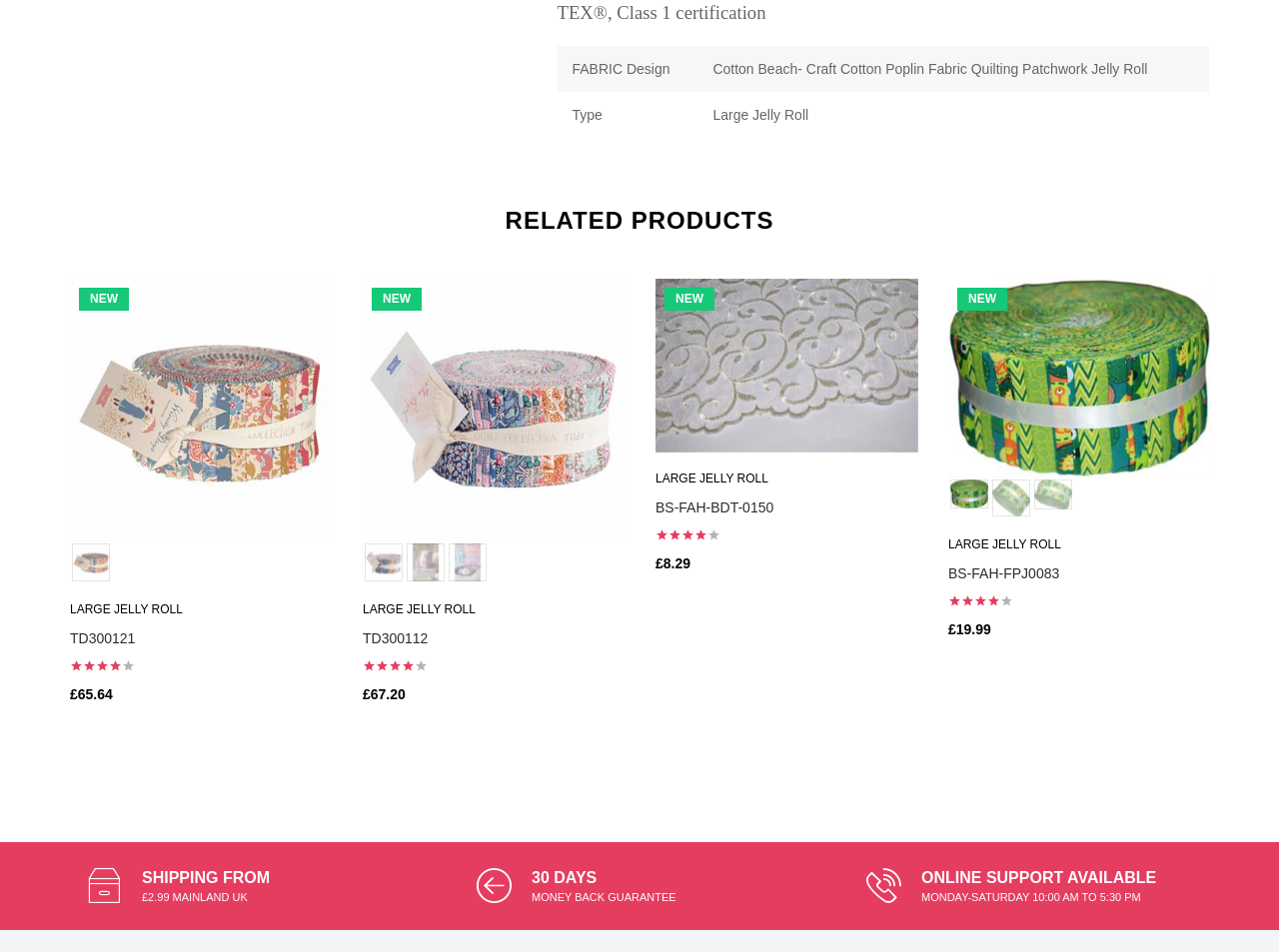Give a short answer to this question using one word or a phrase:
What is the shipping cost for Mainland UK?

£2.99